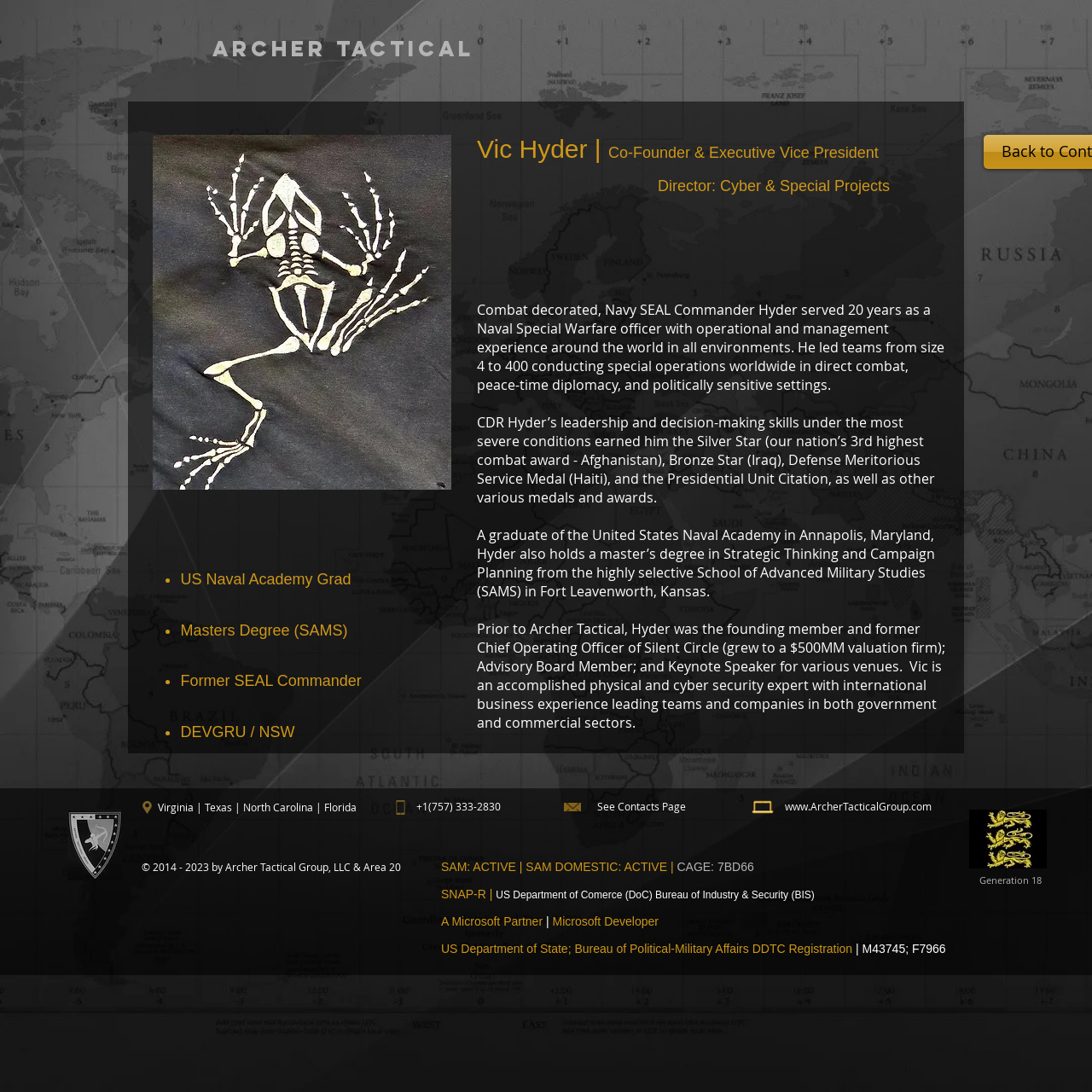Calculate the bounding box coordinates of the UI element given the description: "www.ArcherTacticalGroup".

[0.719, 0.732, 0.832, 0.745]